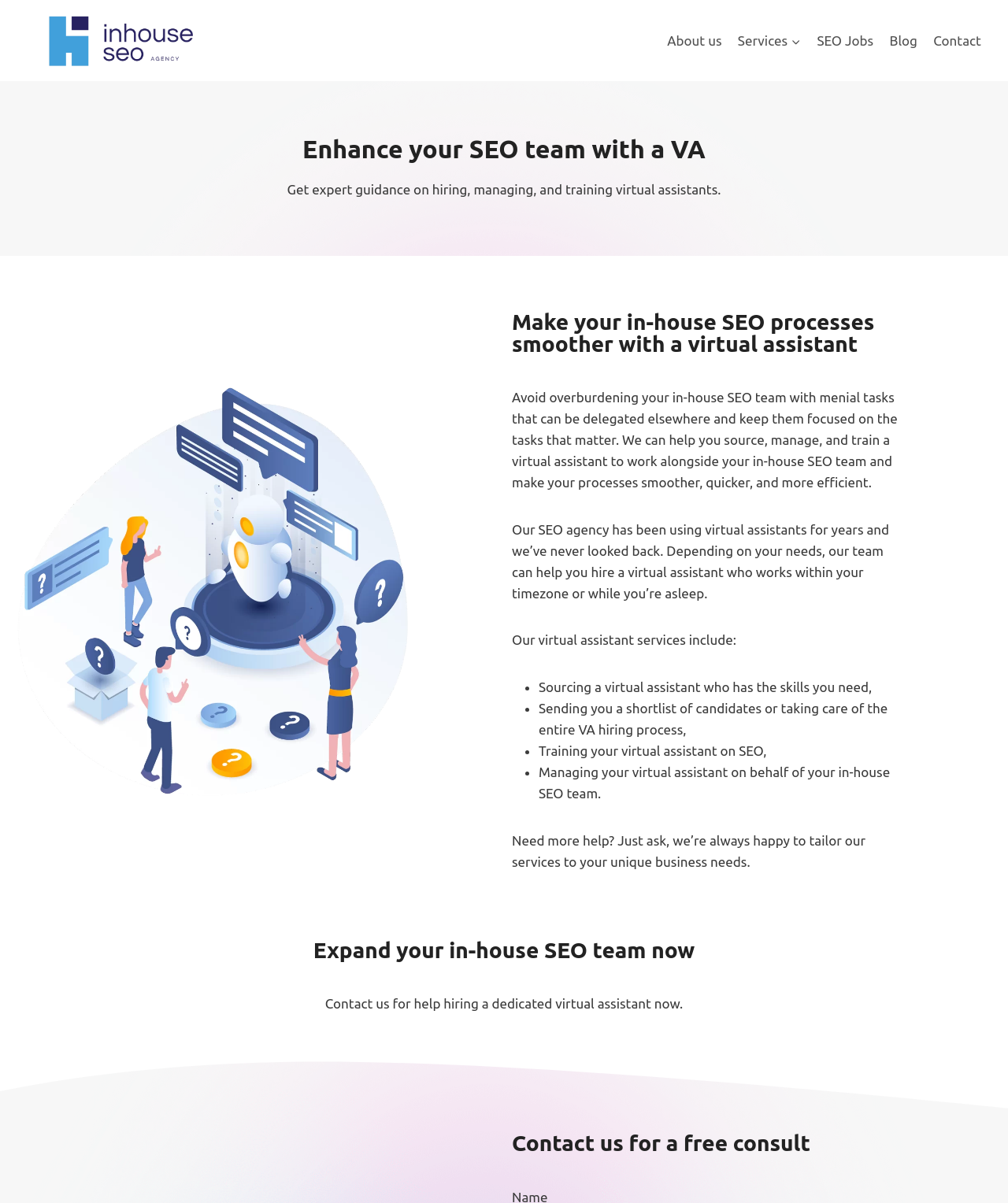Based on the image, provide a detailed response to the question:
What is the purpose of the image on the webpage?

The image on the webpage appears to be related to virtual assistants, possibly illustrating the concept of hiring virtual assistants to work alongside in-house SEO teams. The image is placed below the heading 'Make your in-house SEO processes smoother with a virtual assistant', which suggests that it is meant to visually reinforce the idea of virtual assistants supporting SEO teams.